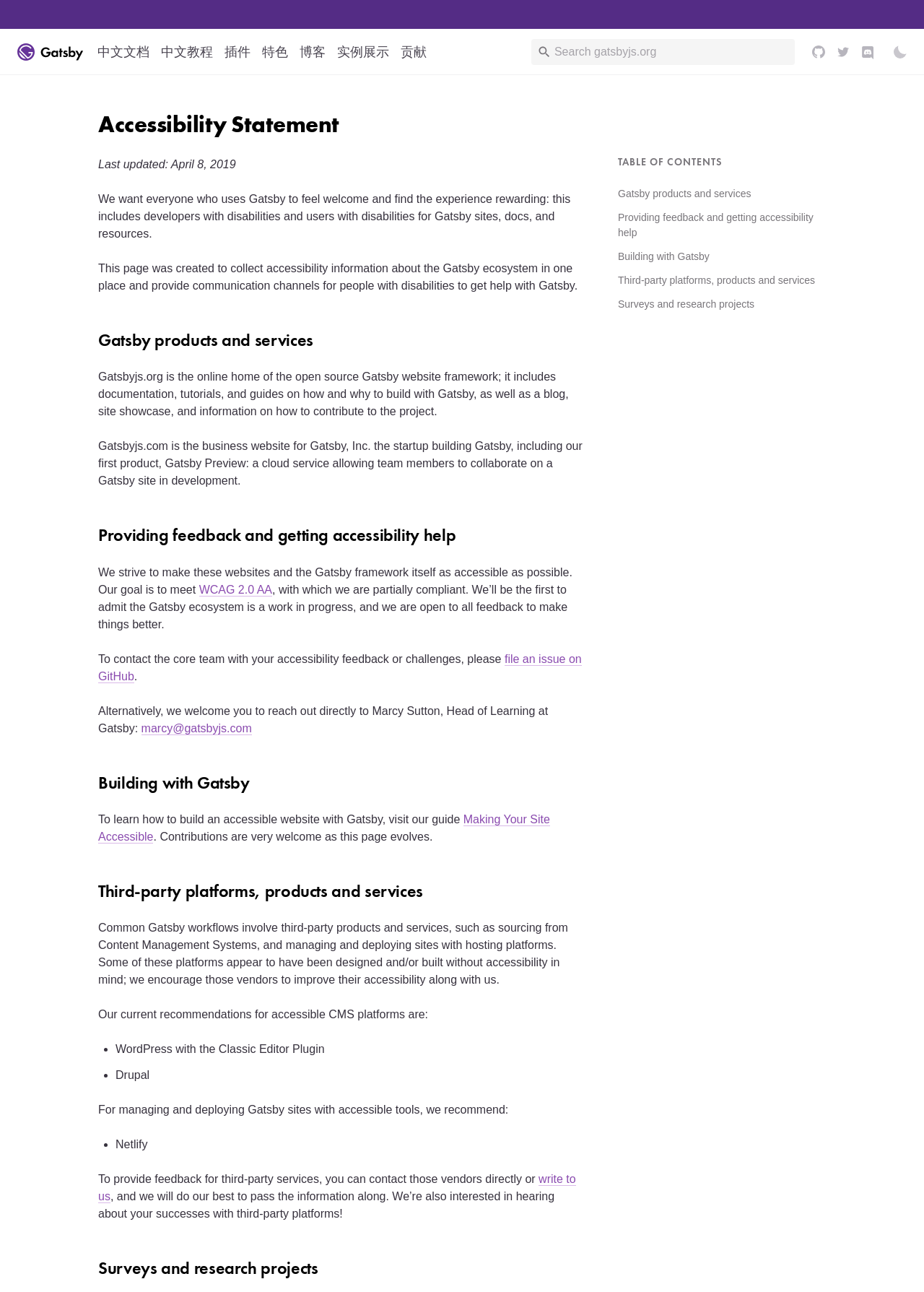What is the recommended CMS platform for accessibility?
Please look at the screenshot and answer in one word or a short phrase.

WordPress with Classic Editor Plugin